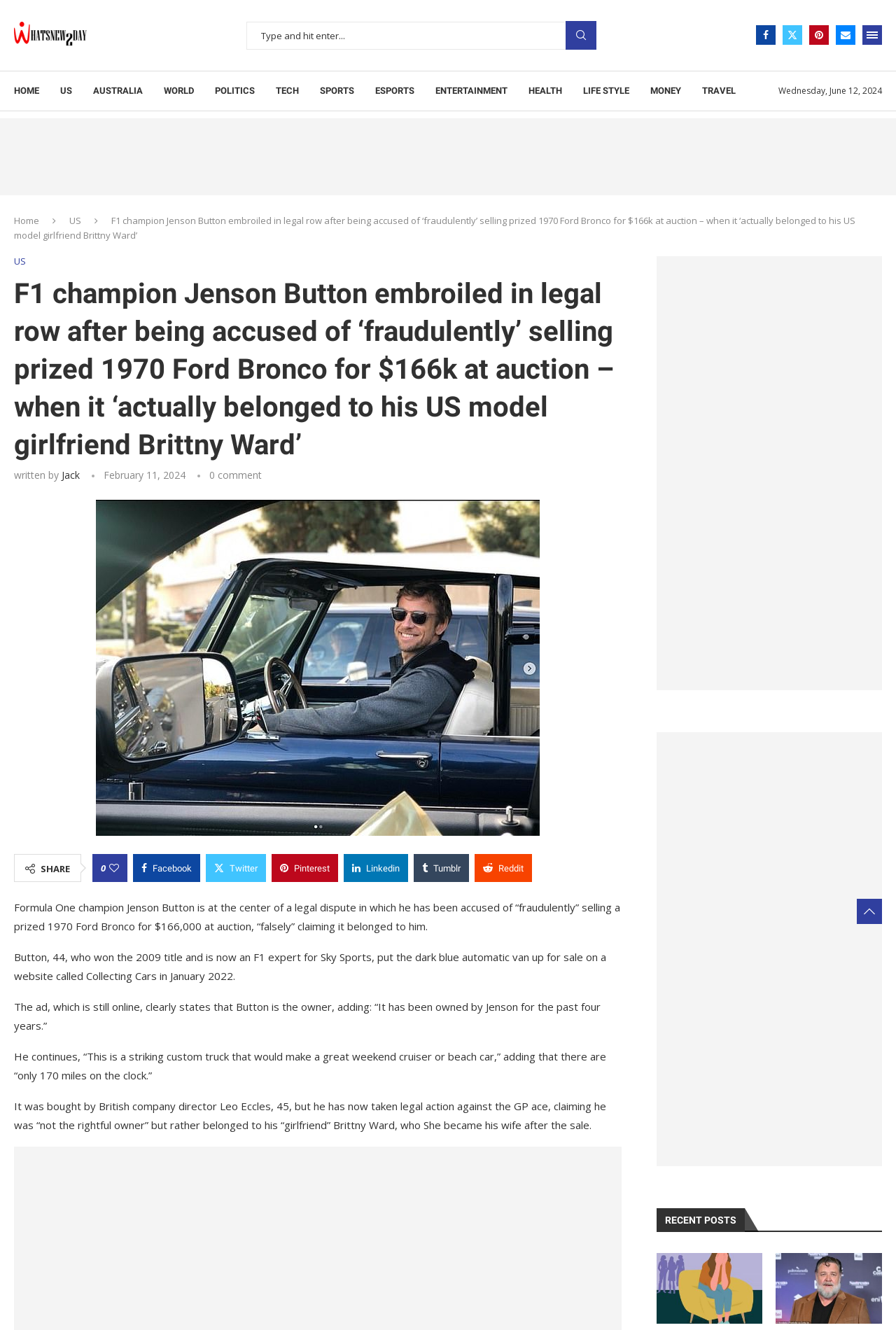Give a concise answer using only one word or phrase for this question:
How much did the 1970 Ford Bronco sell for at auction?

$166,000